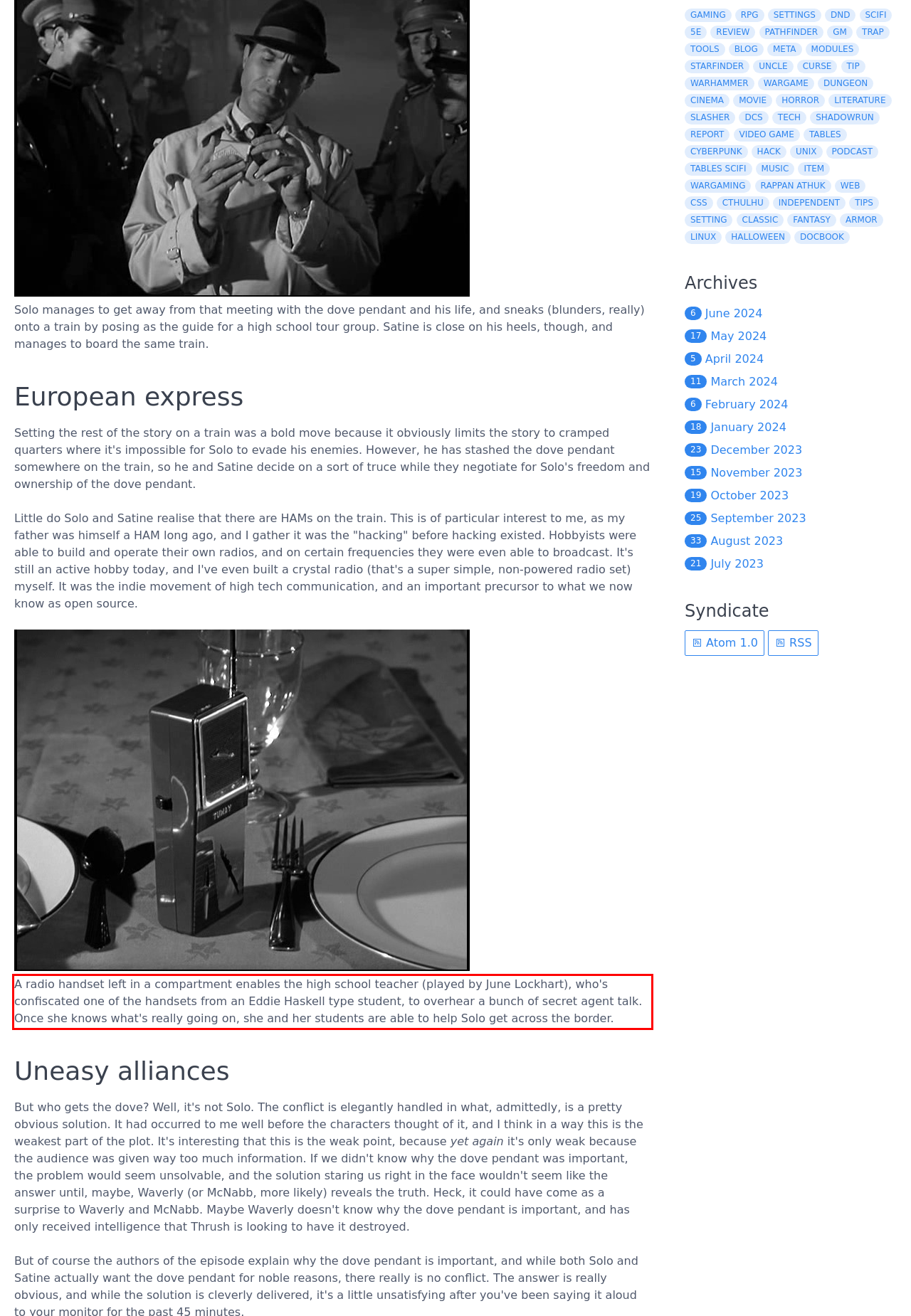You are given a screenshot showing a webpage with a red bounding box. Perform OCR to capture the text within the red bounding box.

A radio handset left in a compartment enables the high school teacher (played by June Lockhart), who's confiscated one of the handsets from an Eddie Haskell type student, to overhear a bunch of secret agent talk. Once she knows what's really going on, she and her students are able to help Solo get across the border.